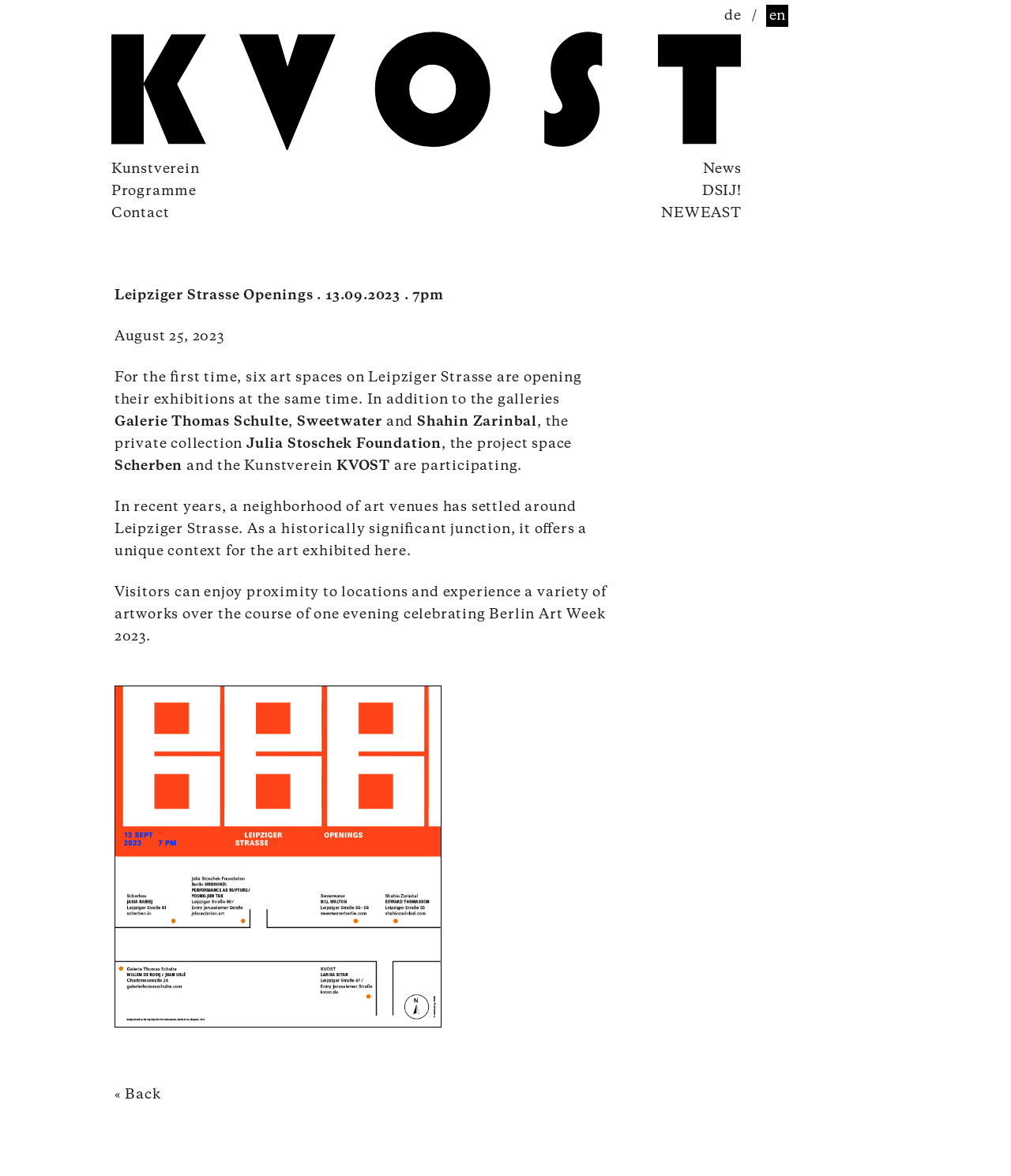What is the name of the project space?
Based on the screenshot, provide your answer in one word or phrase.

Scherben